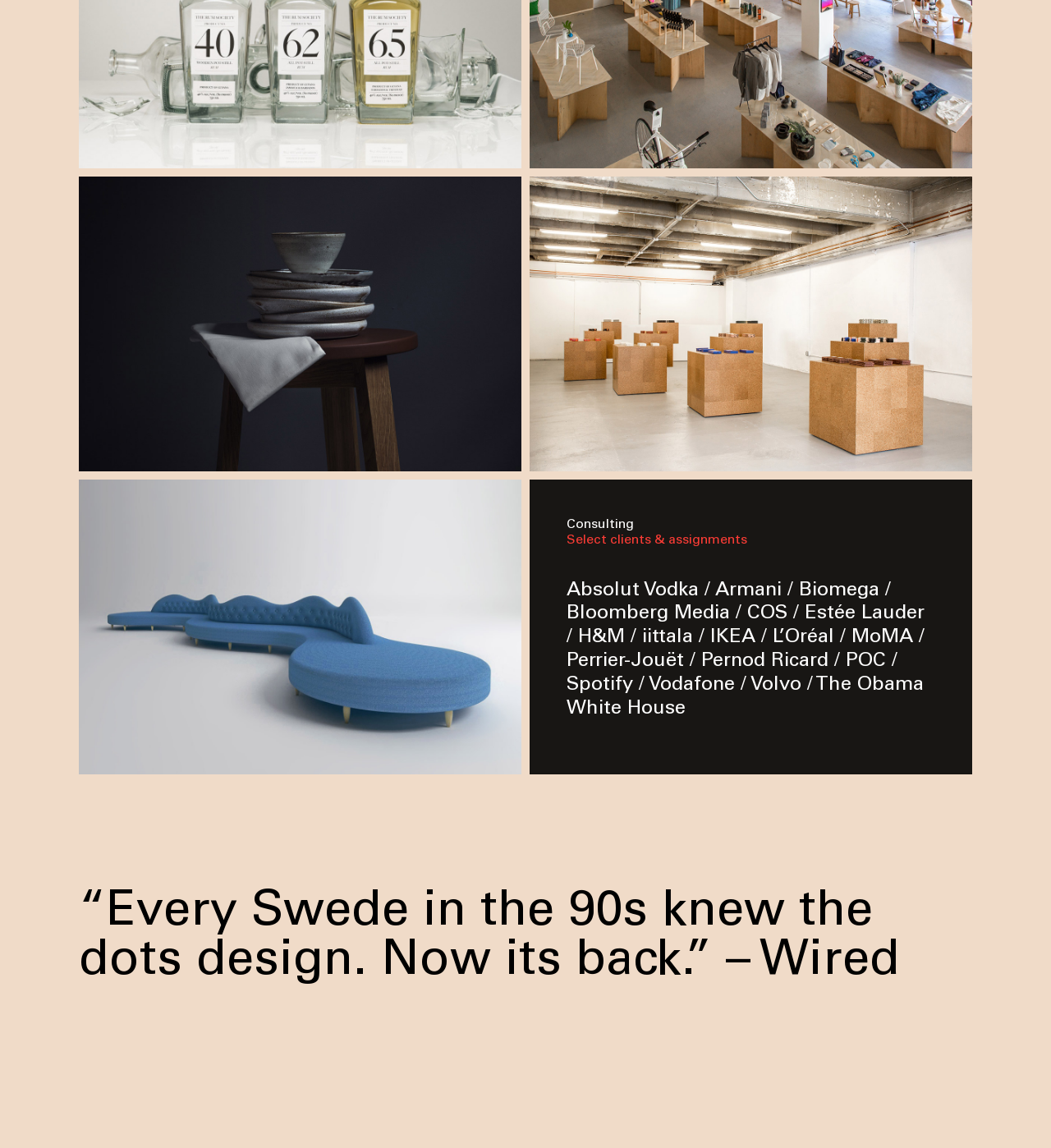How many links are there in the second row?
Answer the question with a single word or phrase by looking at the picture.

2